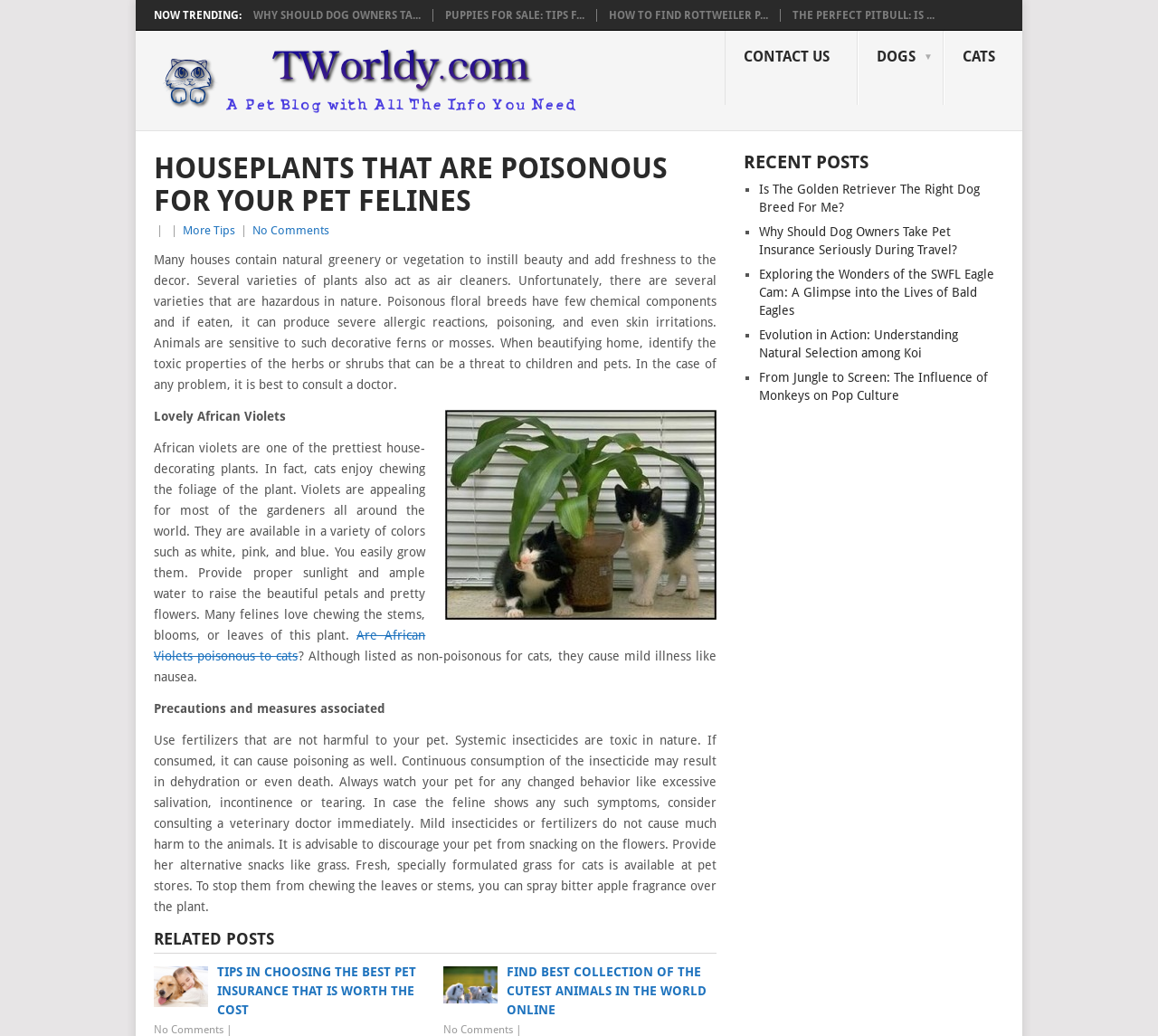How many related posts are listed?
Provide a detailed and extensive answer to the question.

I counted the number of related posts by looking at the links under the 'RELATED POSTS' heading, which includes three links to different articles.